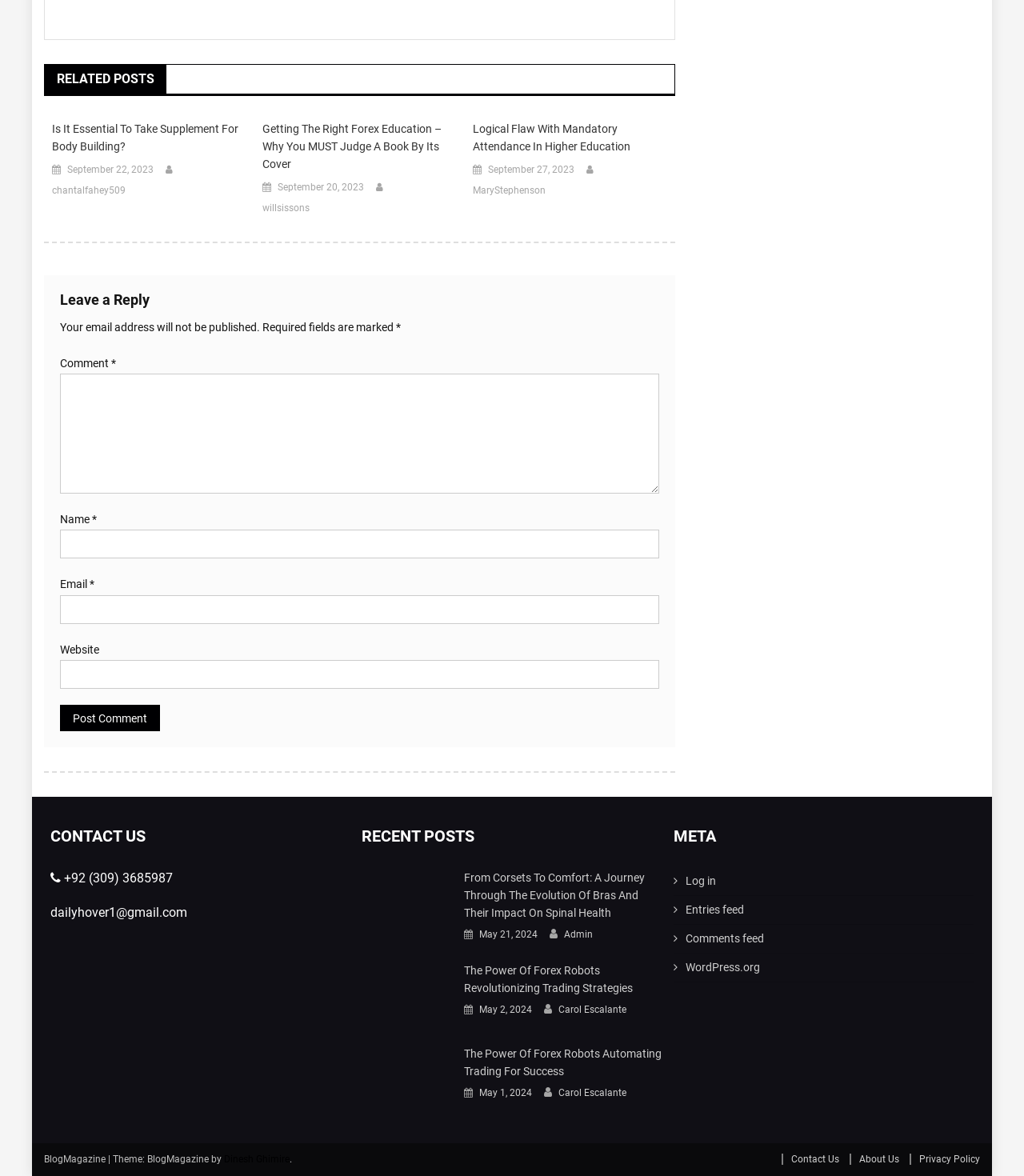From the element description: "parent_node: Comment * name="comment"", extract the bounding box coordinates of the UI element. The coordinates should be expressed as four float numbers between 0 and 1, in the order [left, top, right, bottom].

[0.059, 0.318, 0.644, 0.42]